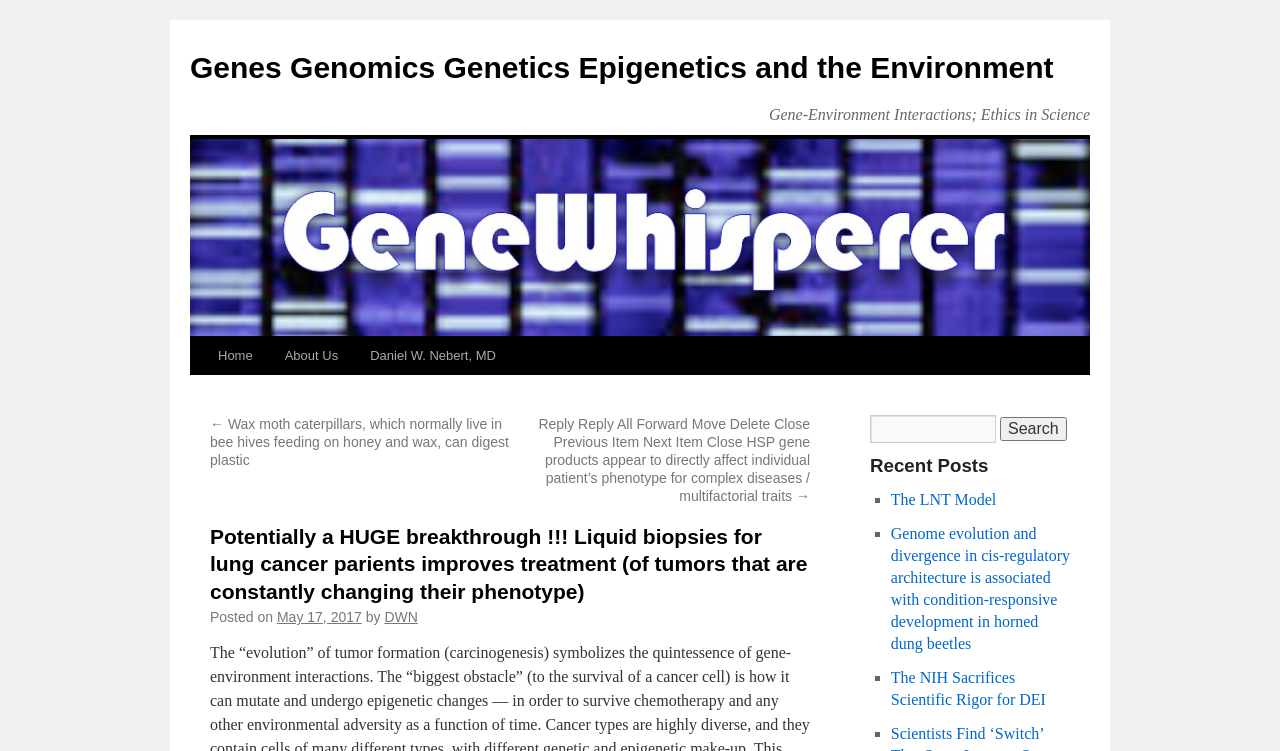Given the webpage screenshot and the description, determine the bounding box coordinates (top-left x, top-left y, bottom-right x, bottom-right y) that define the location of the UI element matching this description: Portfolio »

None